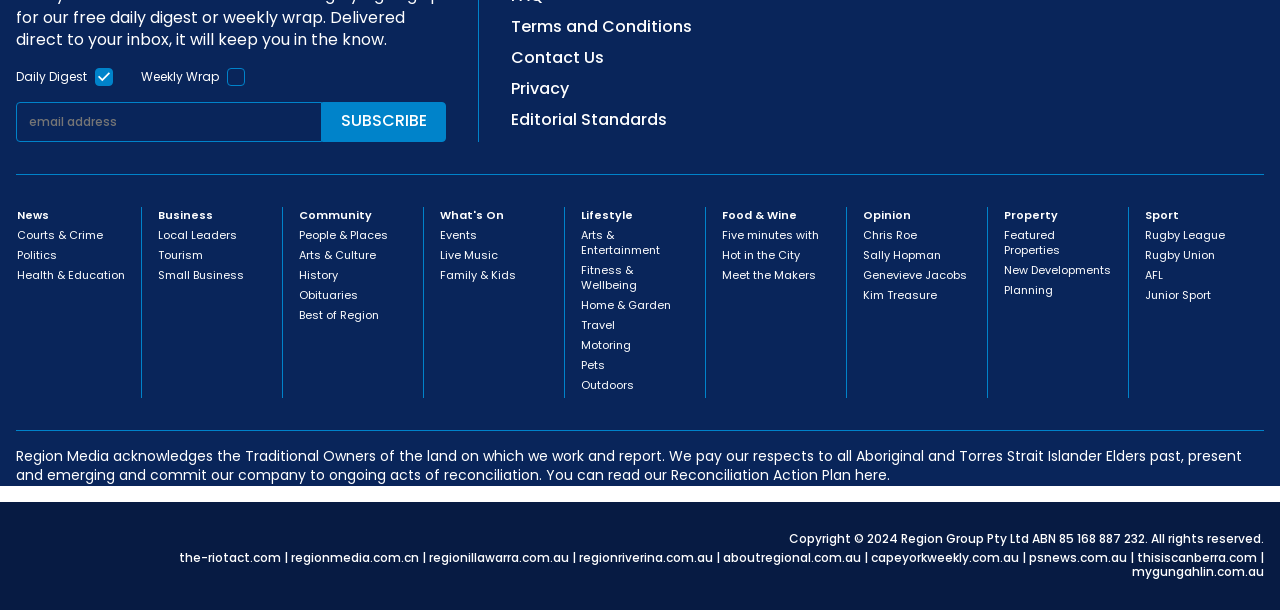Provide the bounding box coordinates of the HTML element described by the text: "Region Group Pty Ltd". The coordinates should be in the format [left, top, right, bottom] with values between 0 and 1.

[0.704, 0.869, 0.804, 0.897]